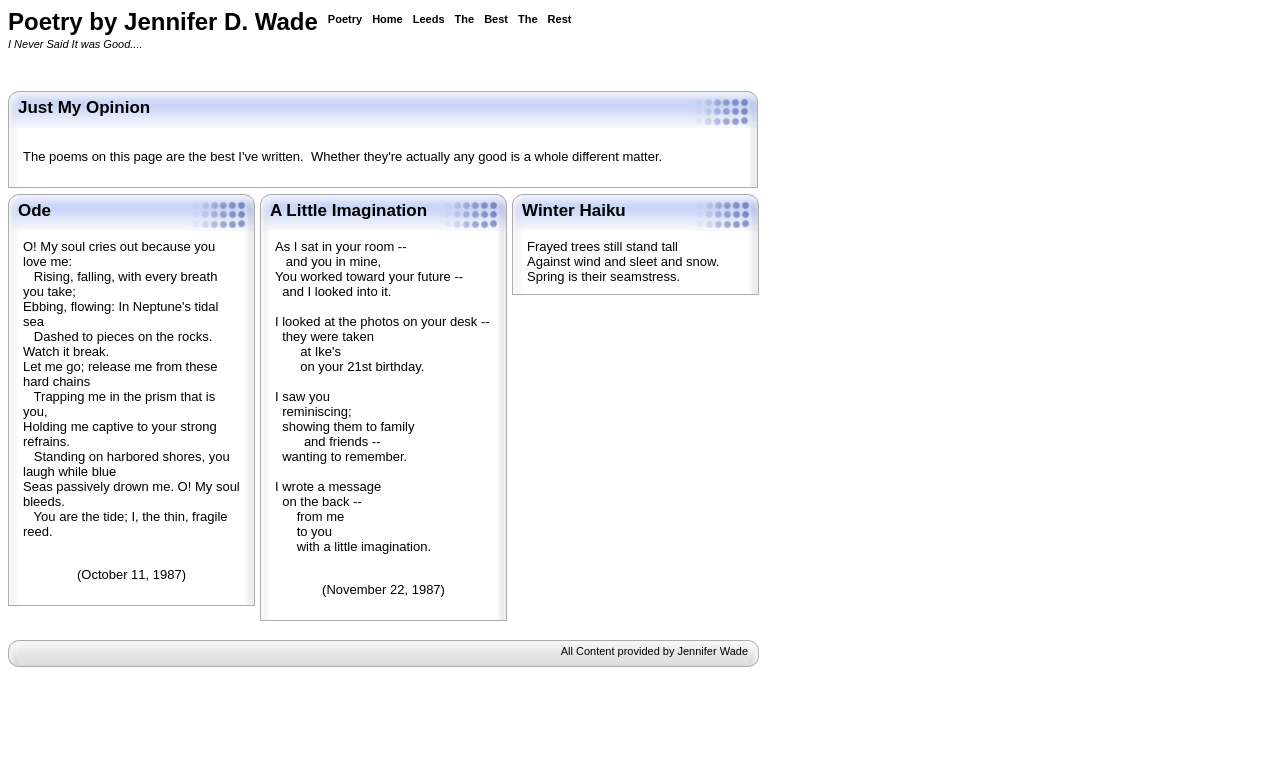How many poems are on this webpage?
Please answer the question with as much detail as possible using the screenshot.

I counted the number of poem titles on the webpage, which are 'Ode', 'A Little Imagination', and 'Winter Haiku'. Each of these titles is followed by a poem, so there are three poems in total.